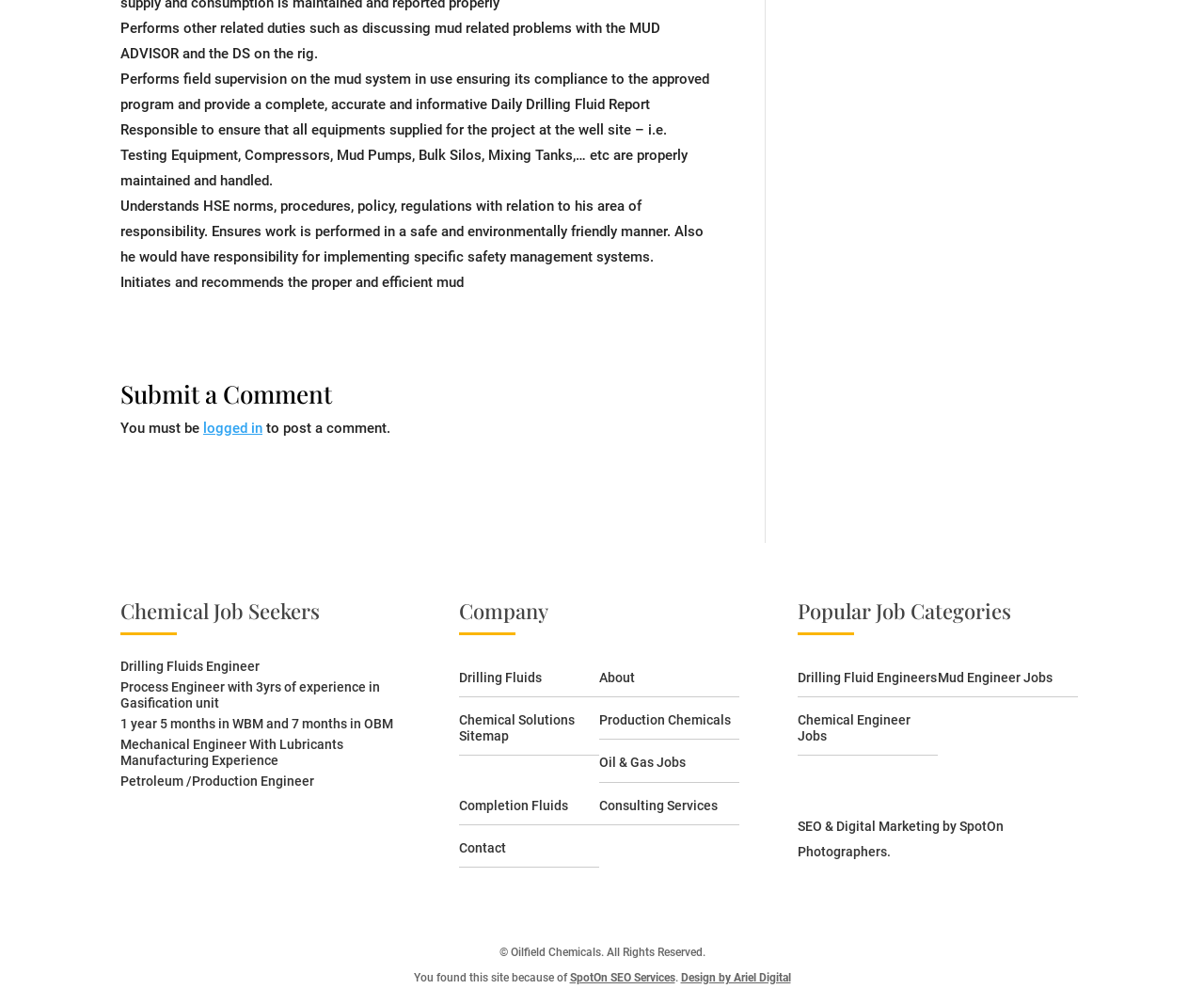Provide your answer to the question using just one word or phrase: How many headings are there on the webpage?

4